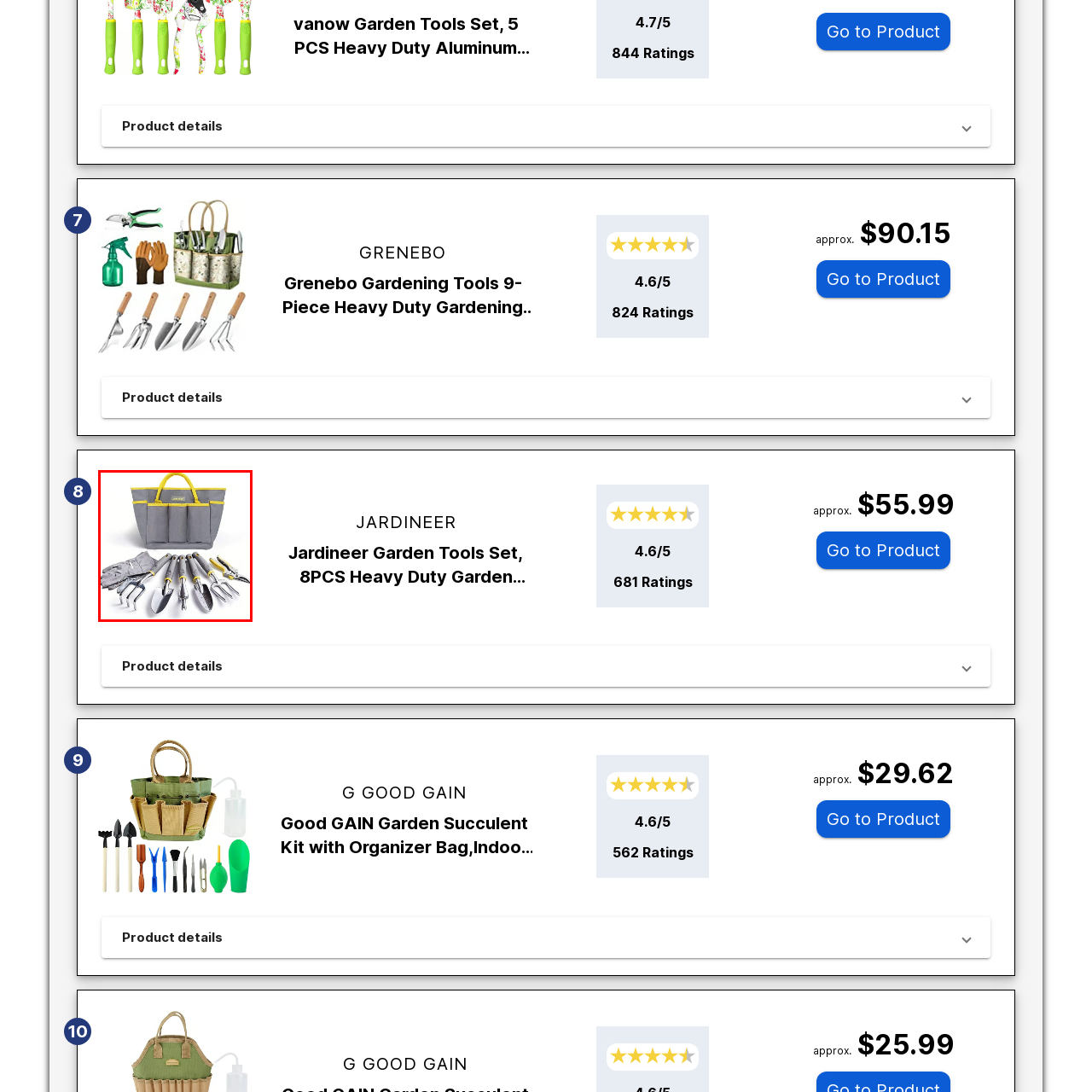Inspect the image surrounded by the red boundary and answer the following question in detail, basing your response on the visual elements of the image: 
How many pieces are in the Jardineer Garden Tools Set?

The caption describes the Jardineer Garden Tools Set as a comprehensive 8-piece heavy-duty gardening kit, which directly provides the number of pieces in the set.